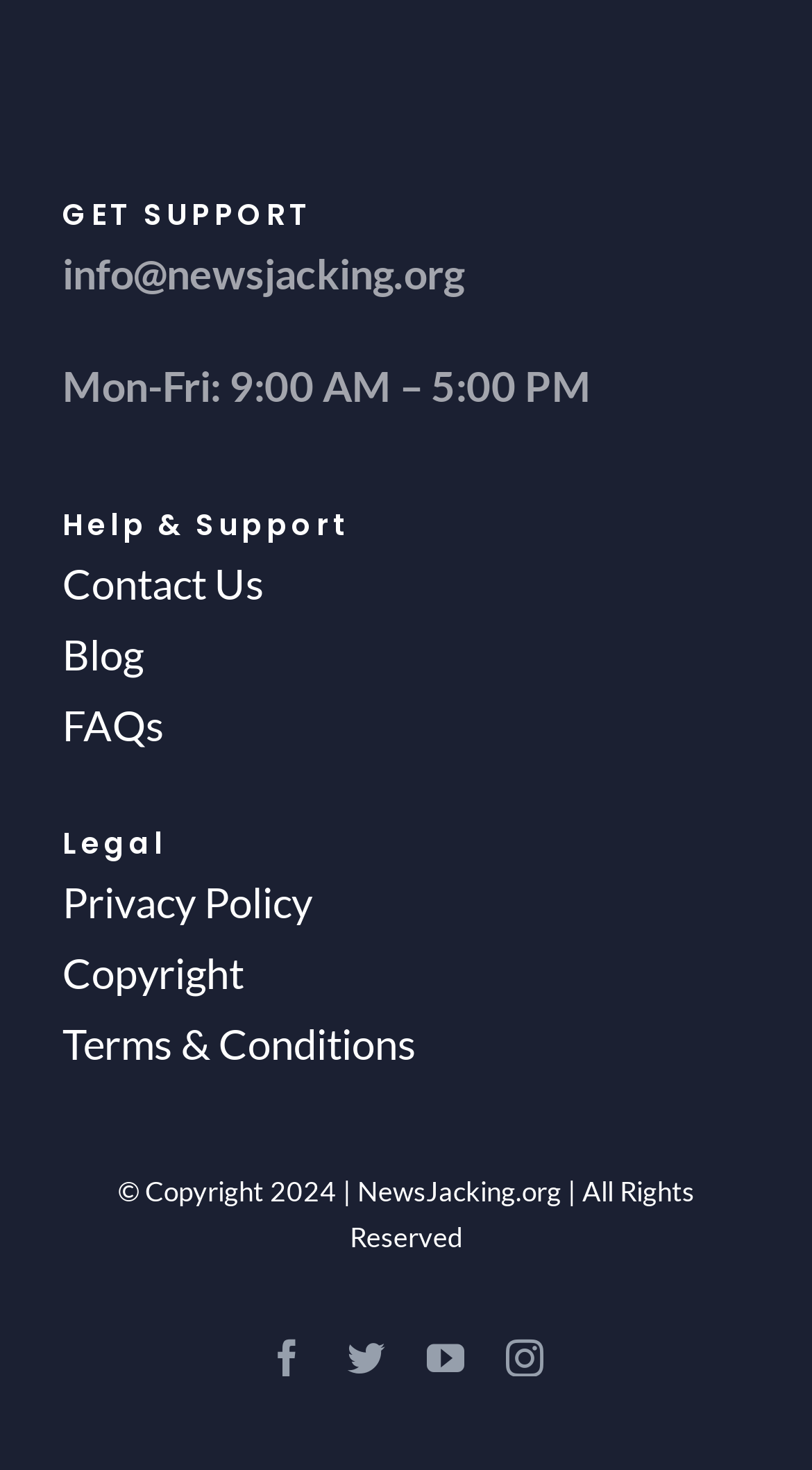Find the bounding box coordinates for the UI element whose description is: "Terms & Conditions". The coordinates should be four float numbers between 0 and 1, in the format [left, top, right, bottom].

[0.077, 0.686, 0.923, 0.734]